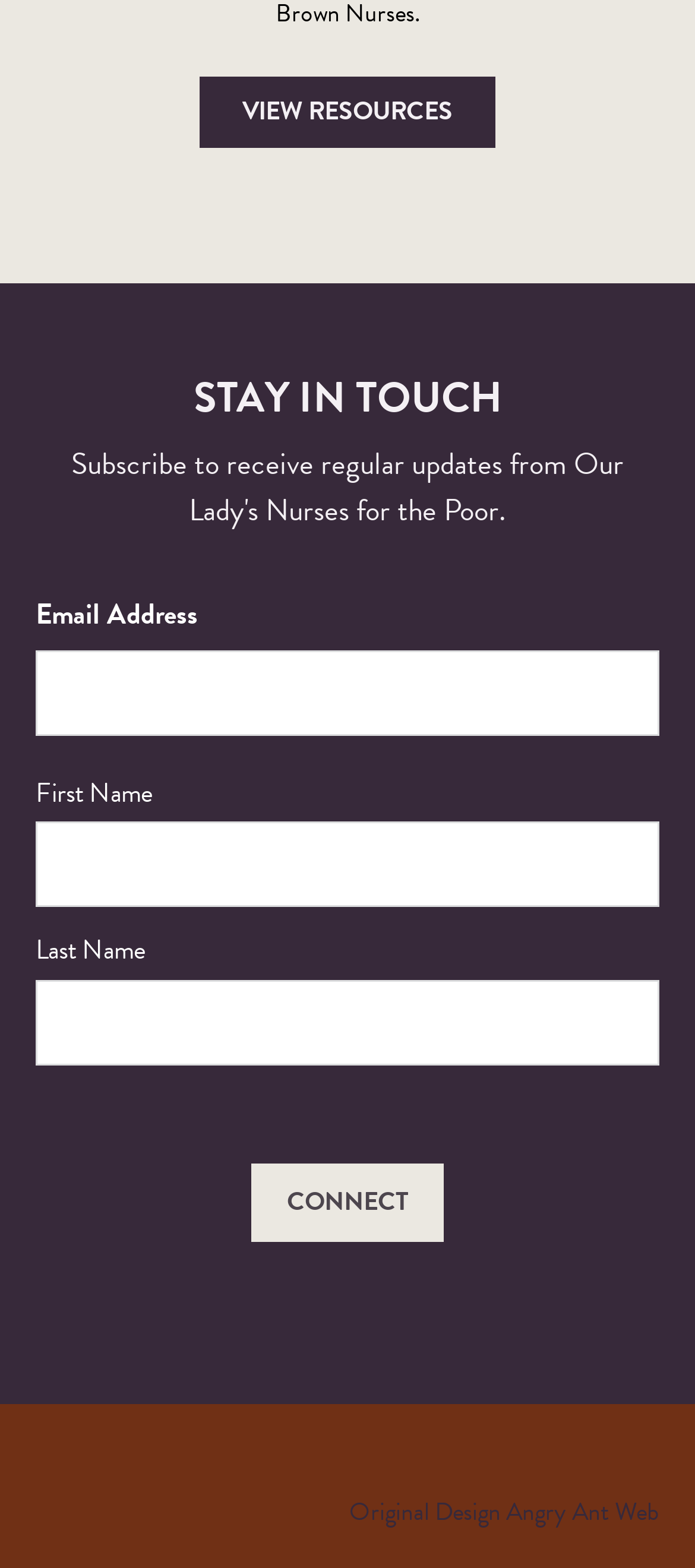Based on the image, give a detailed response to the question: What is the label of the input field above the 'First Name' input field?

The input field above the 'First Name' input field has a label 'Email Address', as indicated by the StaticText element with the same text.